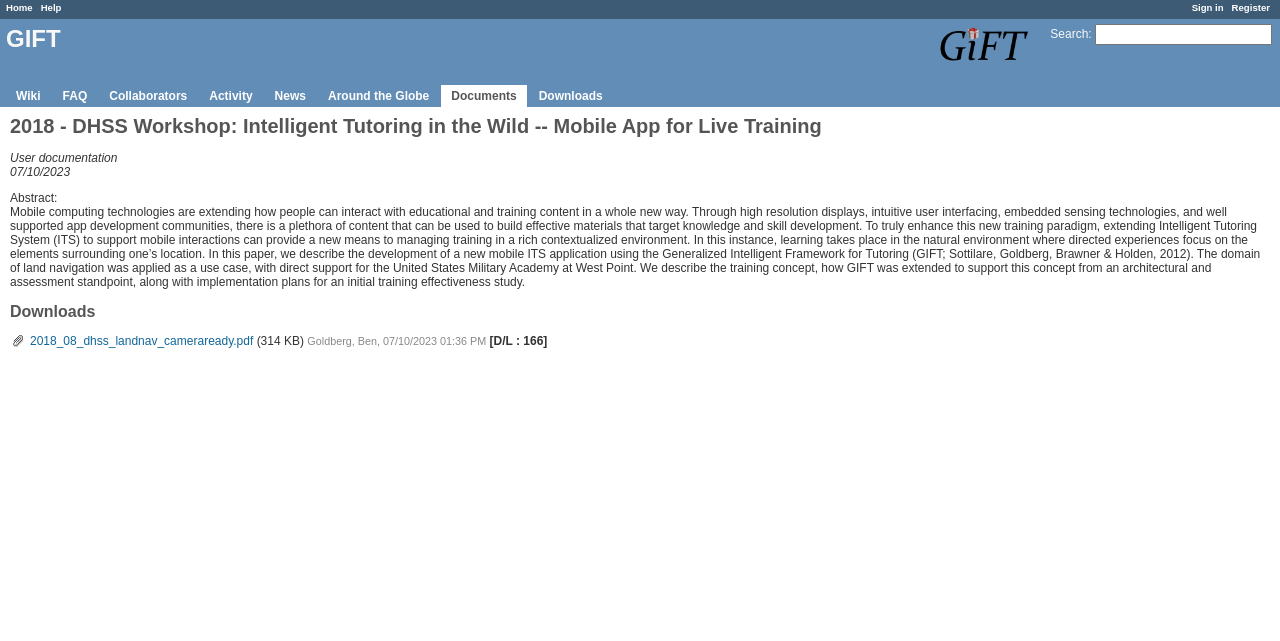Describe in detail what you see on the webpage.

The webpage appears to be a project page for a research paper titled "2018 - DHSS Workshop: Intelligent Tutoring in the Wild -- Mobile App for Live Training" on the GIFT Portal. 

At the top right corner, there are links to "Sign in" and "Register". On the top left corner, there are links to "Home" and "Help". A search bar is located near the top right corner, with a "Search" link and a textbox to input search queries.

Below the search bar, there is a heading "GIFT" with two images beside it. Underneath, there are several links to different sections of the portal, including "Wiki", "FAQ", "Collaborators", "Activity", "News", "Around the Globe", and "Documents".

The main content of the page is divided into several sections. The first section has a heading with the title of the research paper, followed by a static text describing the user documentation and the date "07/10/2023". 

The next section has a heading "Abstract:", followed by a lengthy static text describing the research paper's abstract. The abstract discusses the use of mobile computing technologies to enhance educational and training content, and the development of a mobile Intelligent Tutoring System (ITS) application using the Generalized Intelligent Framework for Tutoring (GIFT).

Below the abstract, there is a section with a heading "Downloads", which contains a link to a PDF file "2018_08_dhss_landnav_cameraready.pdf" with its file size, author, and download count.